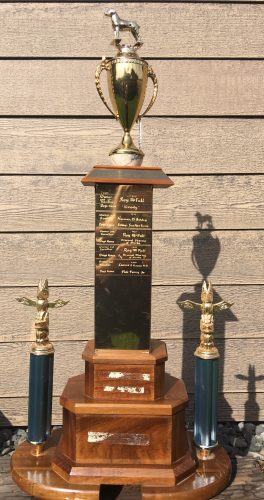Elaborate on the contents of the image in a comprehensive manner.

The image showcases a prestigious retriever field trial trophy, symbolizing excellence in the sport. The trophy features an ornate gold and silver cup on top, supported by a tall pedestal that is adorned with engraved plaques bearing the names of past champions. Flanking the main structure are two decorative golden eagle figures perched on striking blue columns, adding an impressive touch to the overall aesthetic. This trophy, reminiscent of the competitions held by the Retriever Club of Alaska (RCA), represents the legacy and dedication of the early pioneers in the retriever sport who competed fiercely during notable events. Celebrating achievements in retriever training and competition, this trophy stands as a testament to the skill and passion that drives participants in the field.